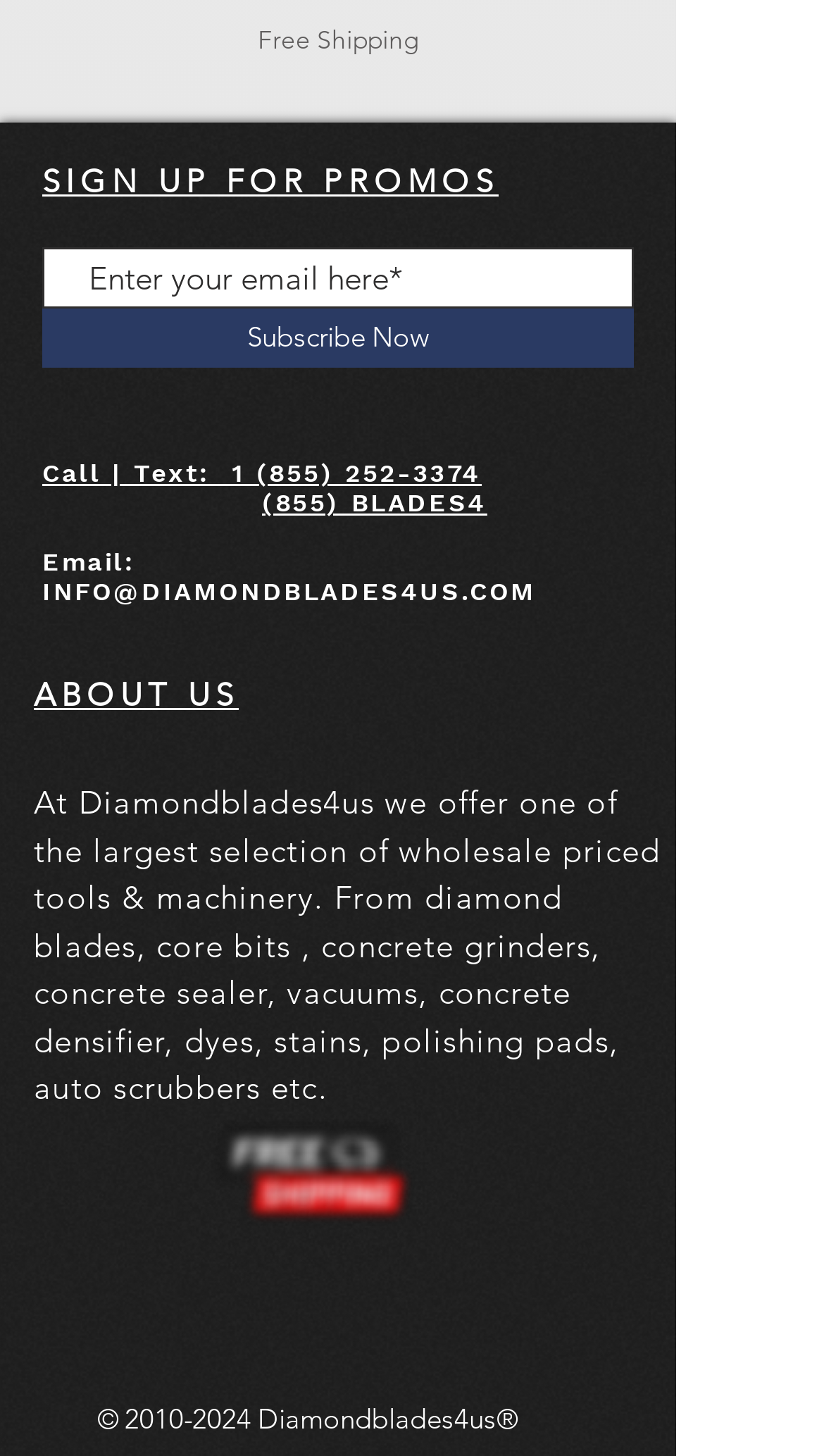Could you locate the bounding box coordinates for the section that should be clicked to accomplish this task: "Subscribe to the newsletter".

[0.051, 0.212, 0.769, 0.253]